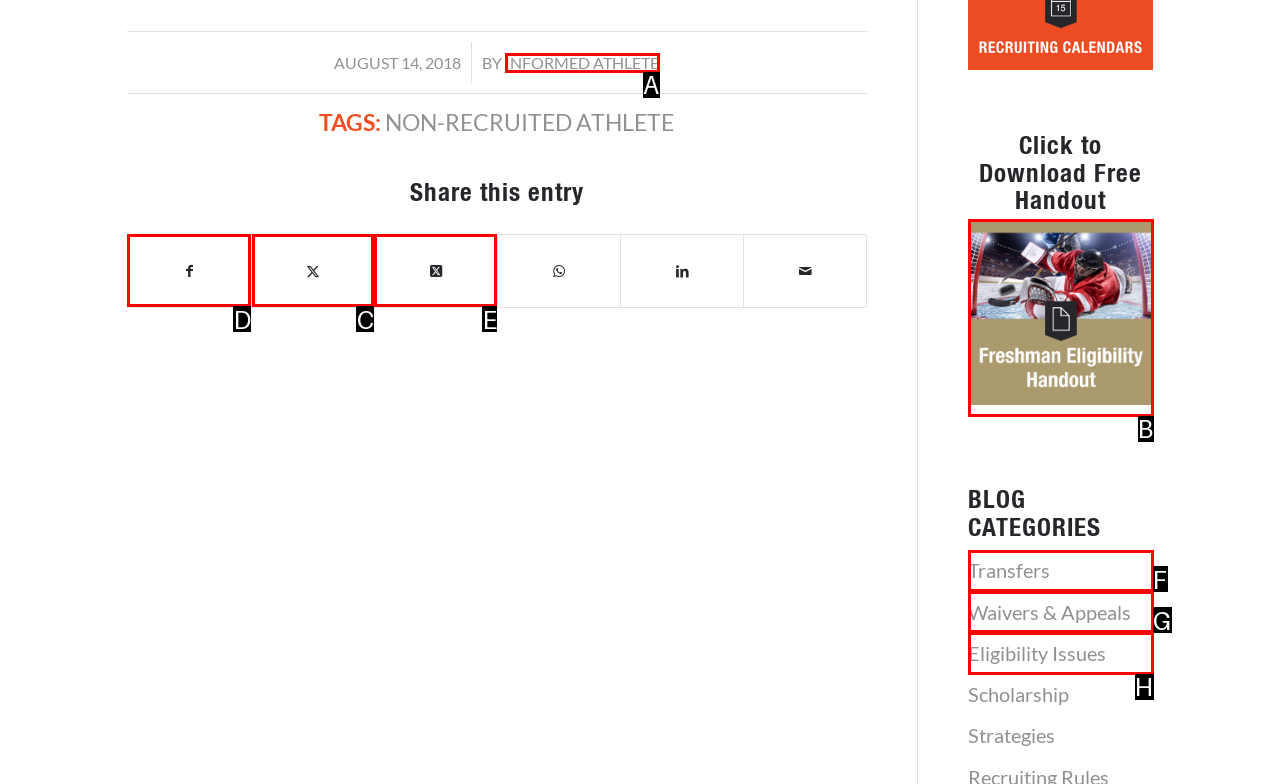Select the correct HTML element to complete the following task: Share this entry on Twitter
Provide the letter of the choice directly from the given options.

C